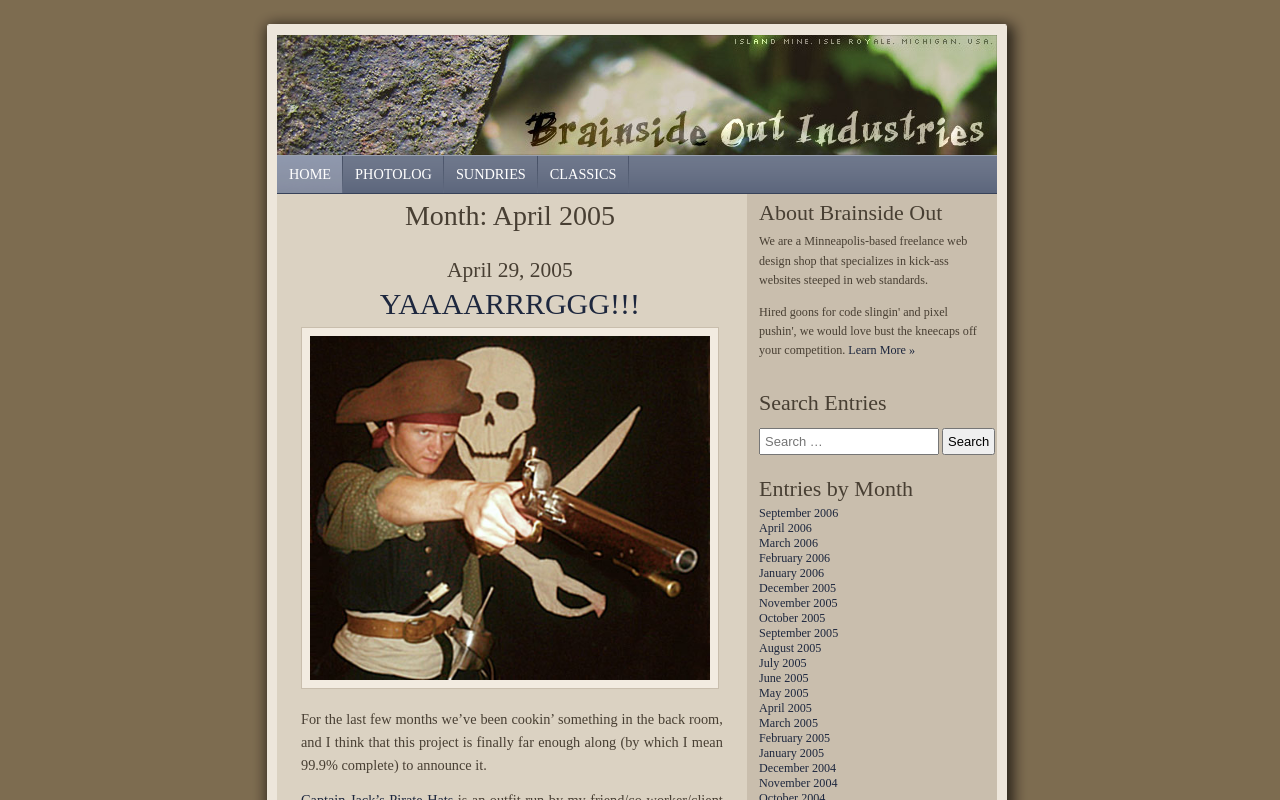Pinpoint the bounding box coordinates of the element you need to click to execute the following instruction: "View the 'April 29, 2005' entry". The bounding box should be represented by four float numbers between 0 and 1, in the format [left, top, right, bottom].

[0.216, 0.321, 0.576, 0.357]